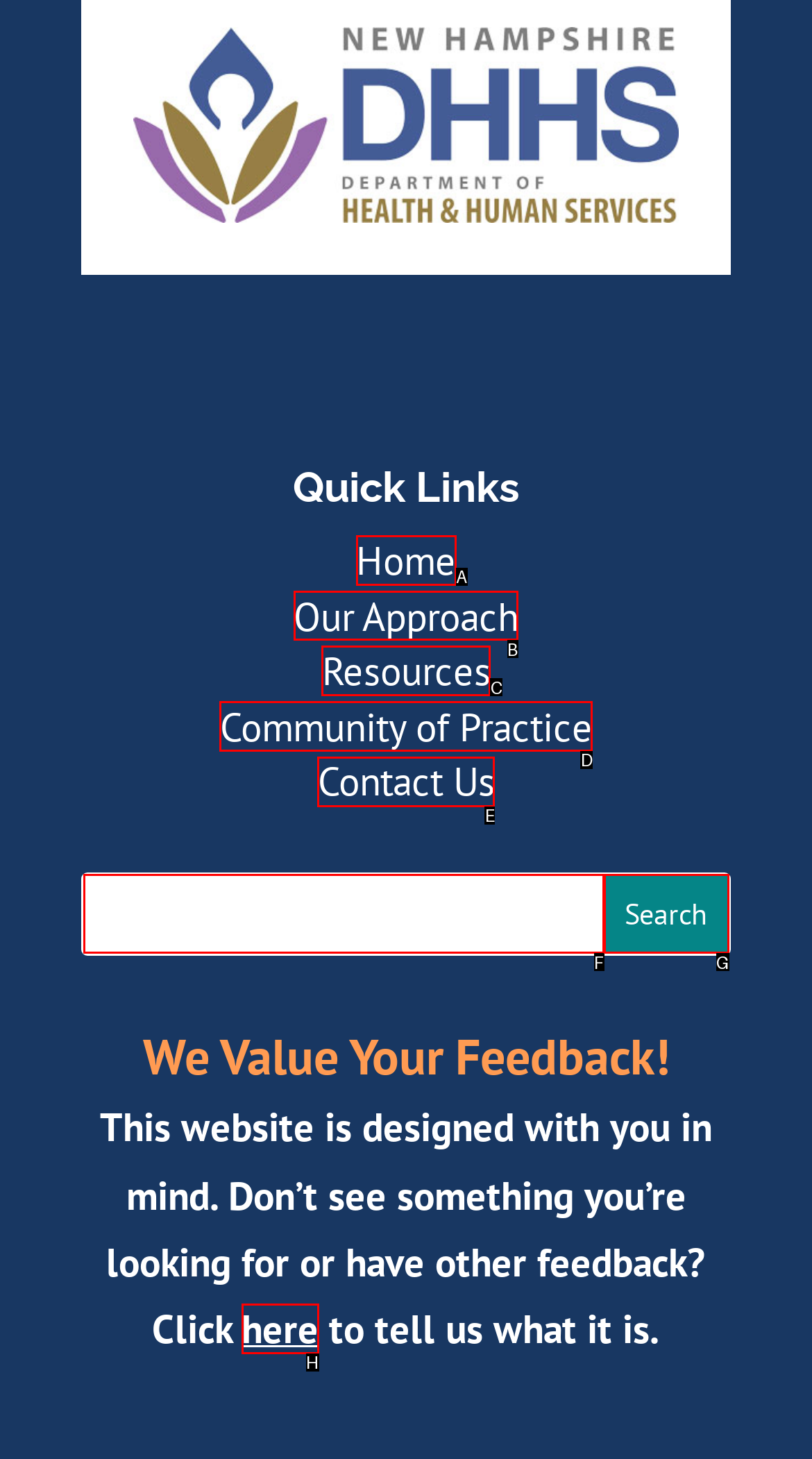Identify the correct UI element to click for this instruction: Go to Our Approach
Respond with the appropriate option's letter from the provided choices directly.

B